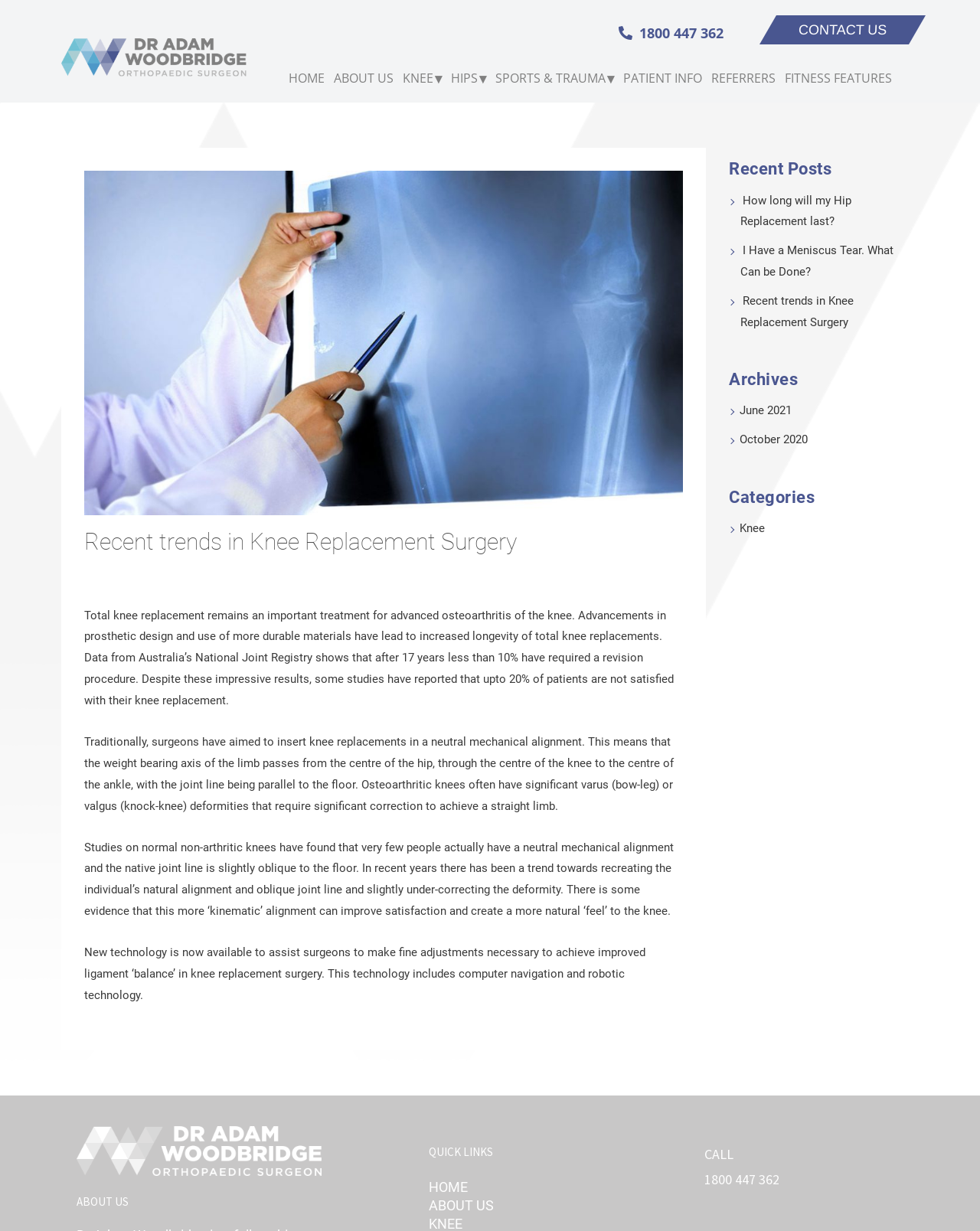What is the purpose of the new technology in knee replacement surgery?
Using the image as a reference, deliver a detailed and thorough answer to the question.

I found the purpose of the new technology by reading the text in the main content area, which states that 'New technology is now available to assist surgeons to make fine adjustments necessary to achieve improved ligament ‘balance’ in knee replacement surgery'.